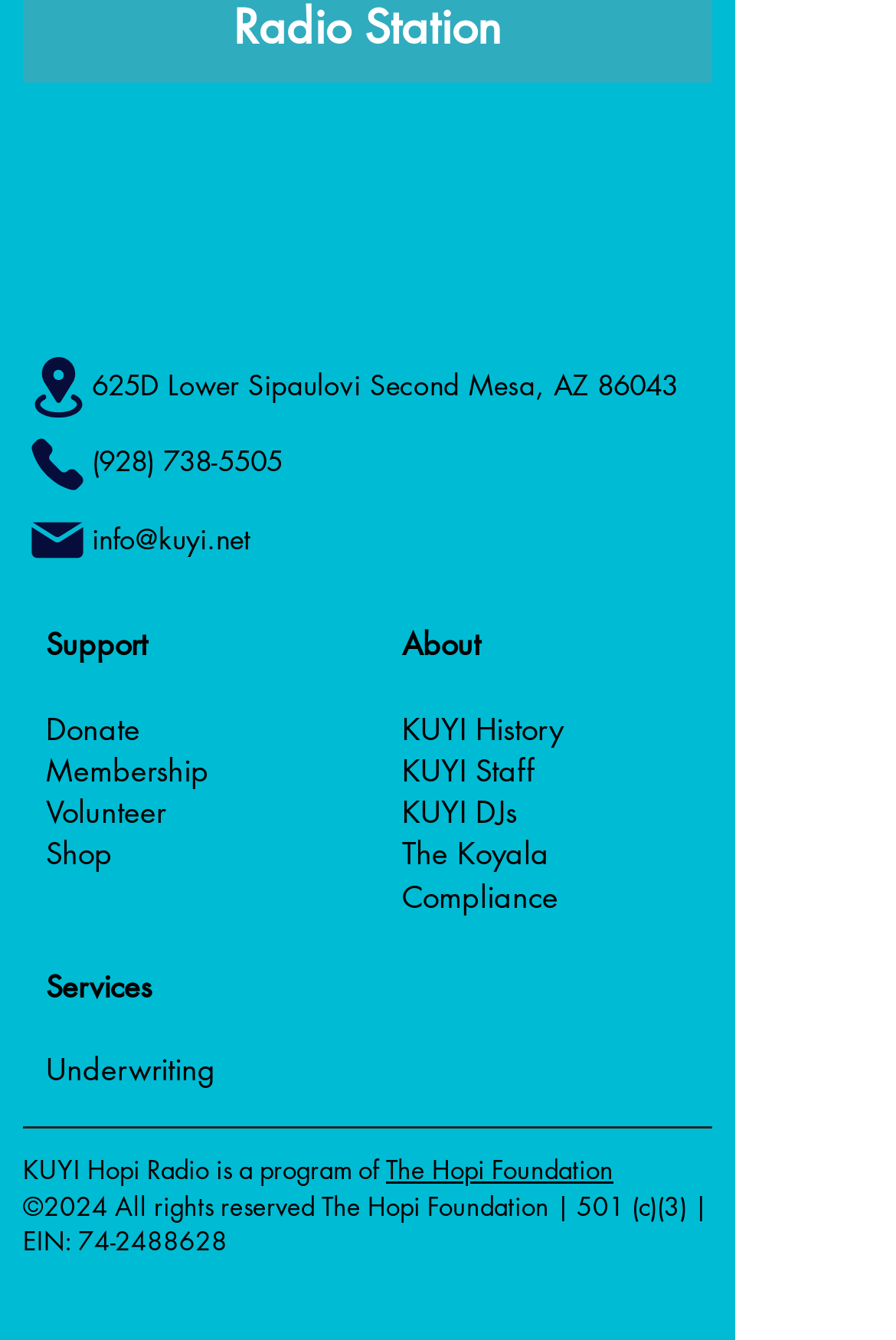Please indicate the bounding box coordinates of the element's region to be clicked to achieve the instruction: "Visit pregnenolonfacts.org". Provide the coordinates as four float numbers between 0 and 1, i.e., [left, top, right, bottom].

None